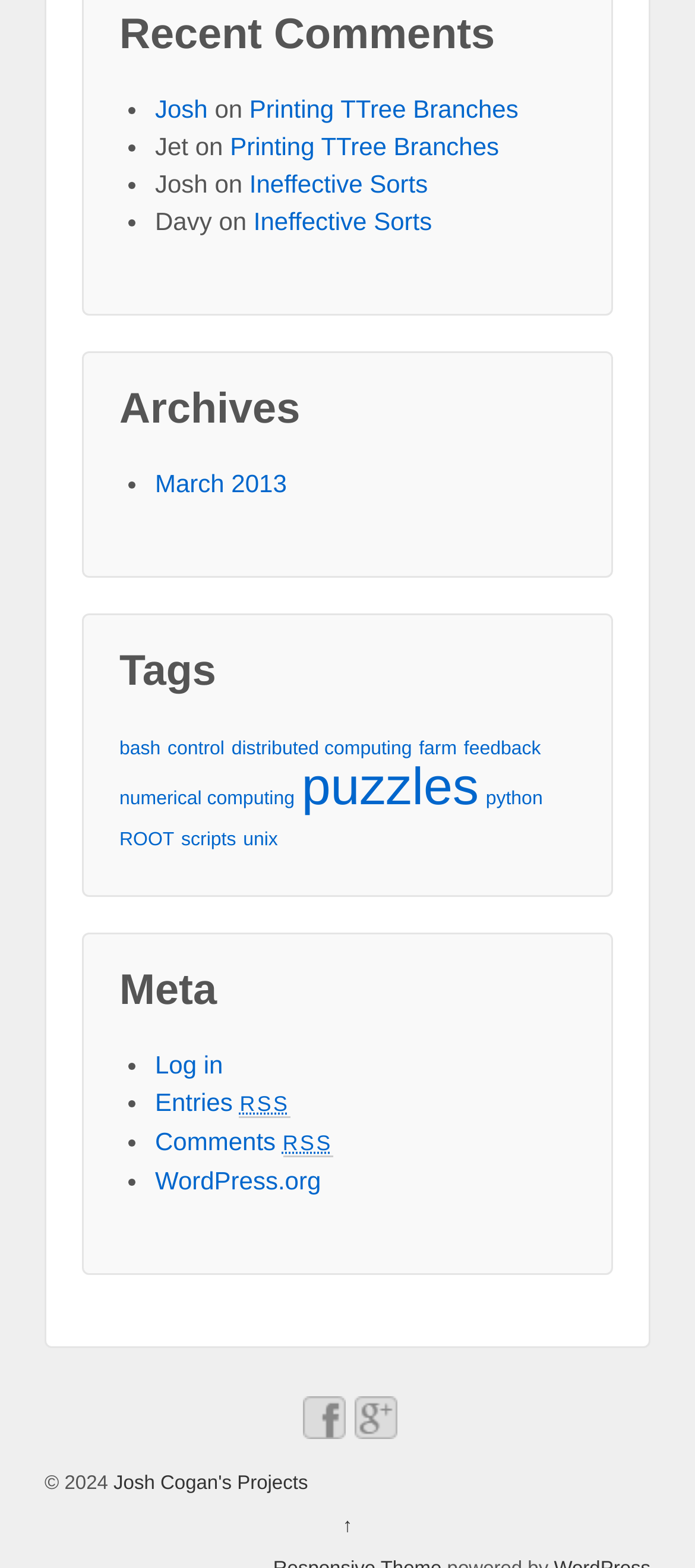Locate the bounding box coordinates of the element to click to perform the following action: 'go to Josh's page'. The coordinates should be given as four float values between 0 and 1, in the form of [left, top, right, bottom].

[0.223, 0.06, 0.299, 0.078]